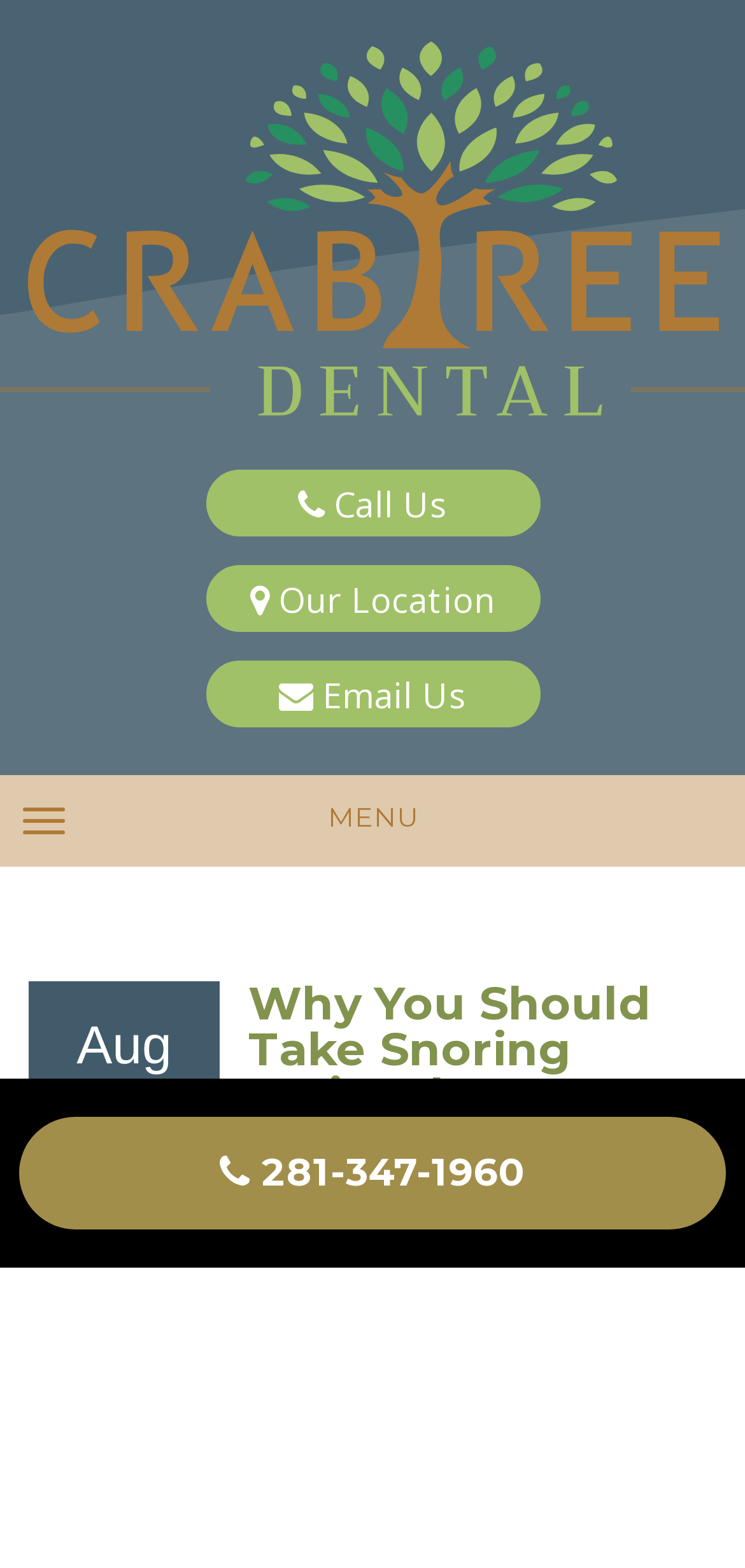Respond with a single word or phrase to the following question: How can I navigate the menu?

Toggle navigation menu